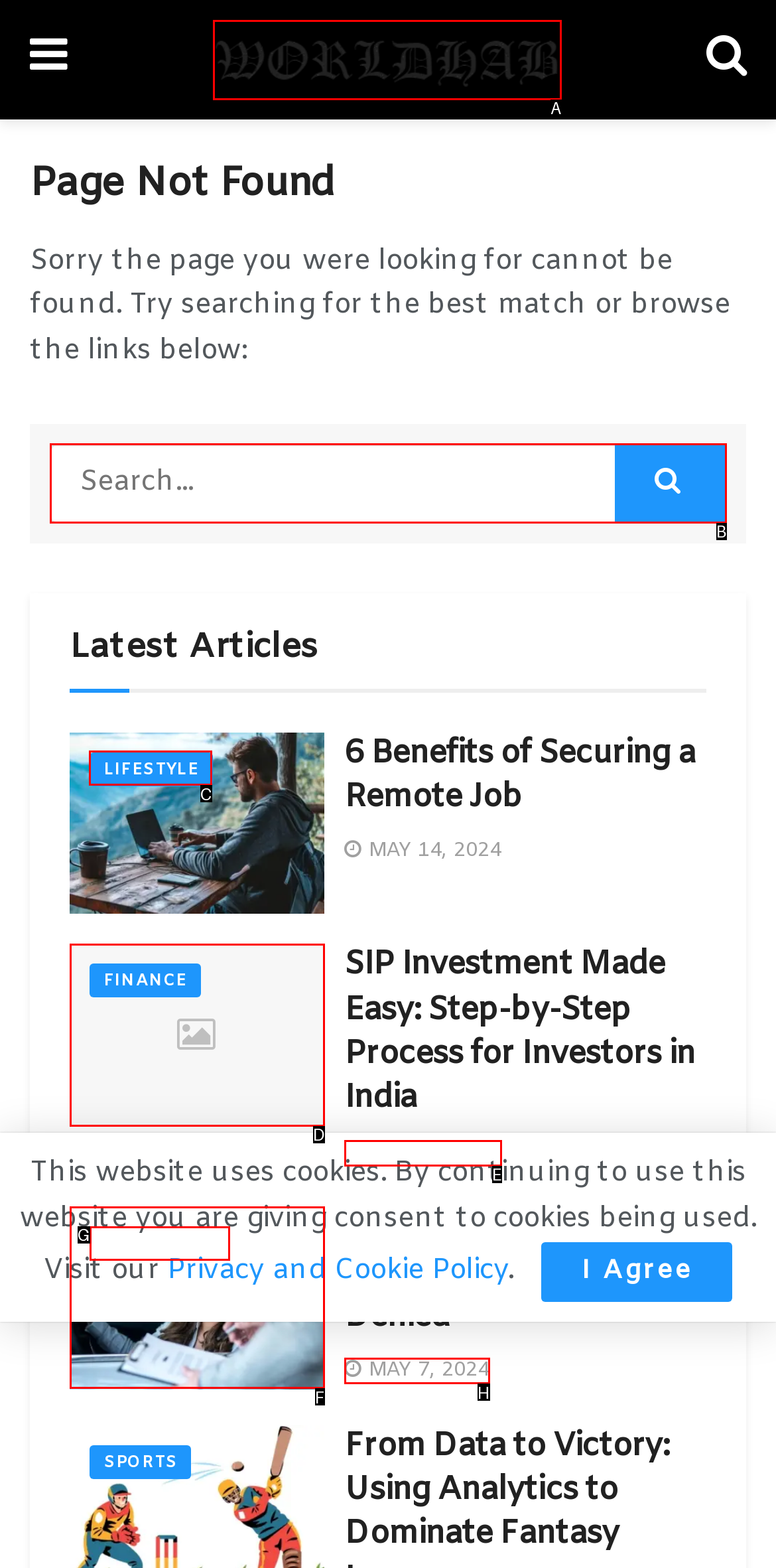Point out which UI element to click to complete this task: Browse articles in LIFESTYLE category
Answer with the letter corresponding to the right option from the available choices.

C